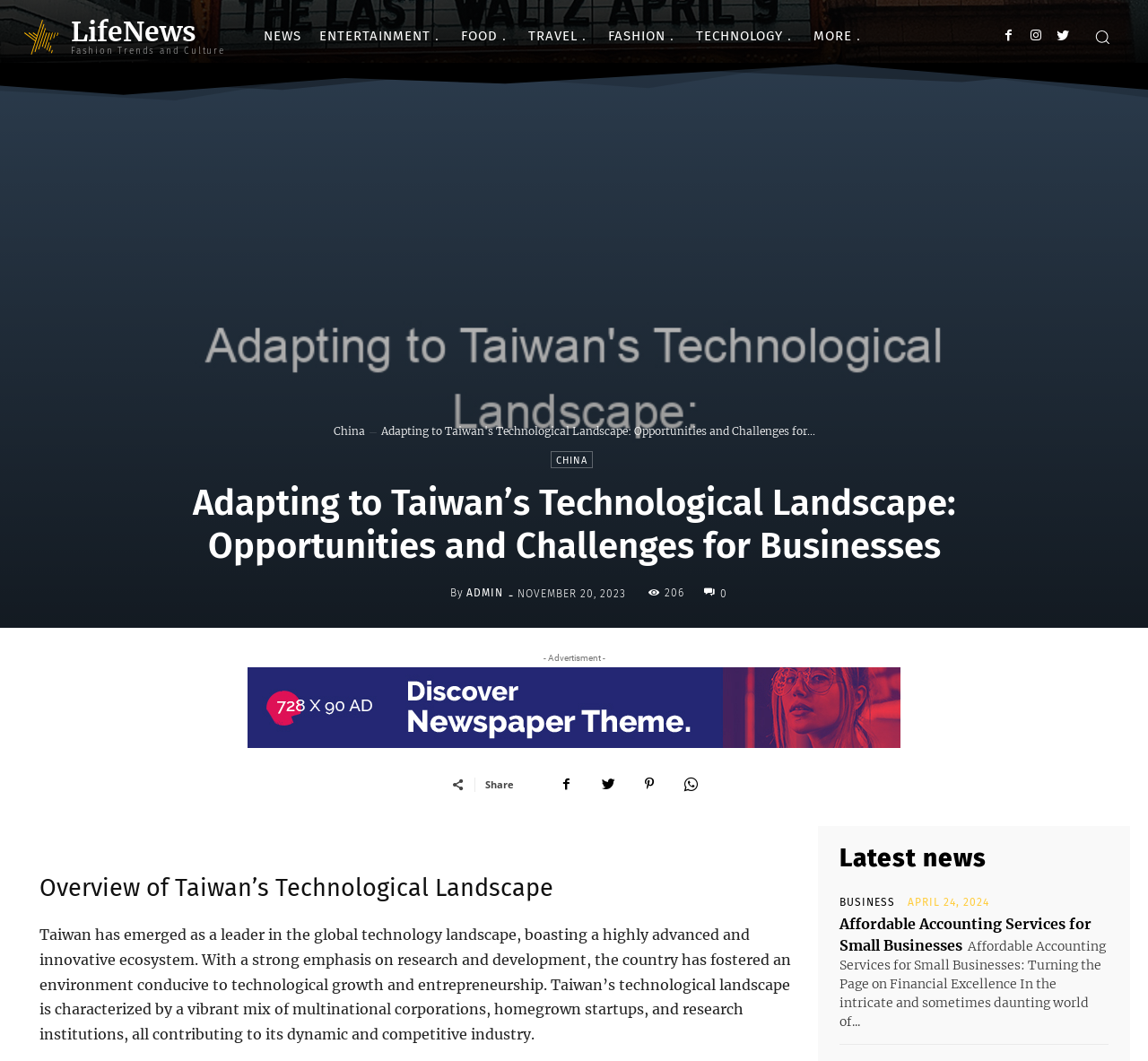How many social media sharing options are available?
Give a thorough and detailed response to the question.

I found the social media sharing options at the bottom of the webpage, below the 'Share' text. There are four social media sharing options available, which are represented by the icons , , , and .